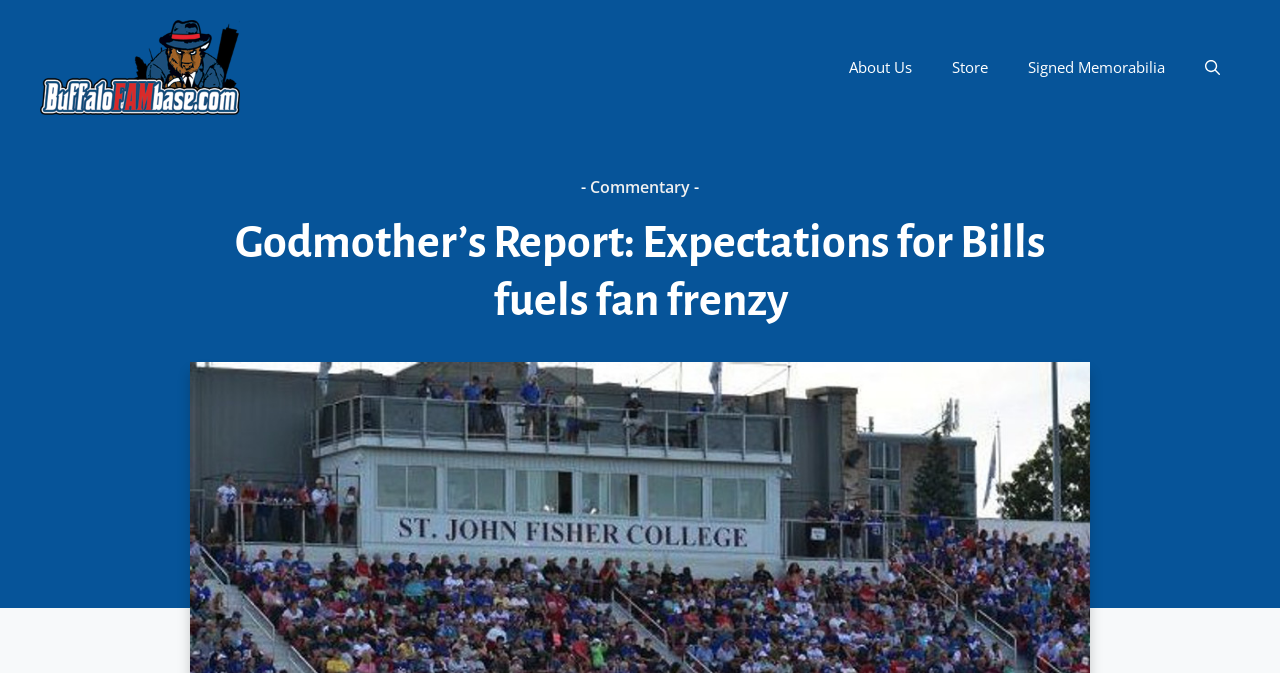Review the image closely and give a comprehensive answer to the question: Is there a search bar on the webpage?

I found a link element with the text 'Open Search Bar' within the navigation element. This suggests that there is a search bar on the webpage, although it may not be immediately visible.